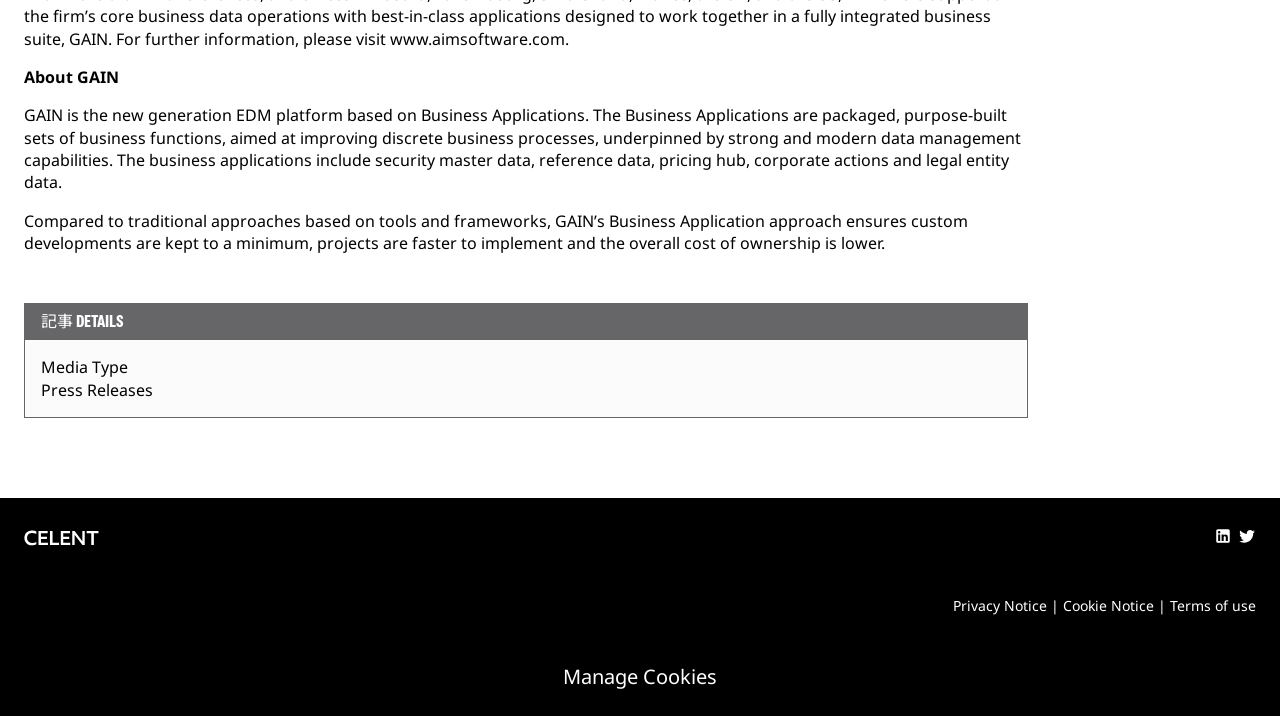What type of data is managed by GAIN?
Look at the image and answer the question with a single word or phrase.

Business data